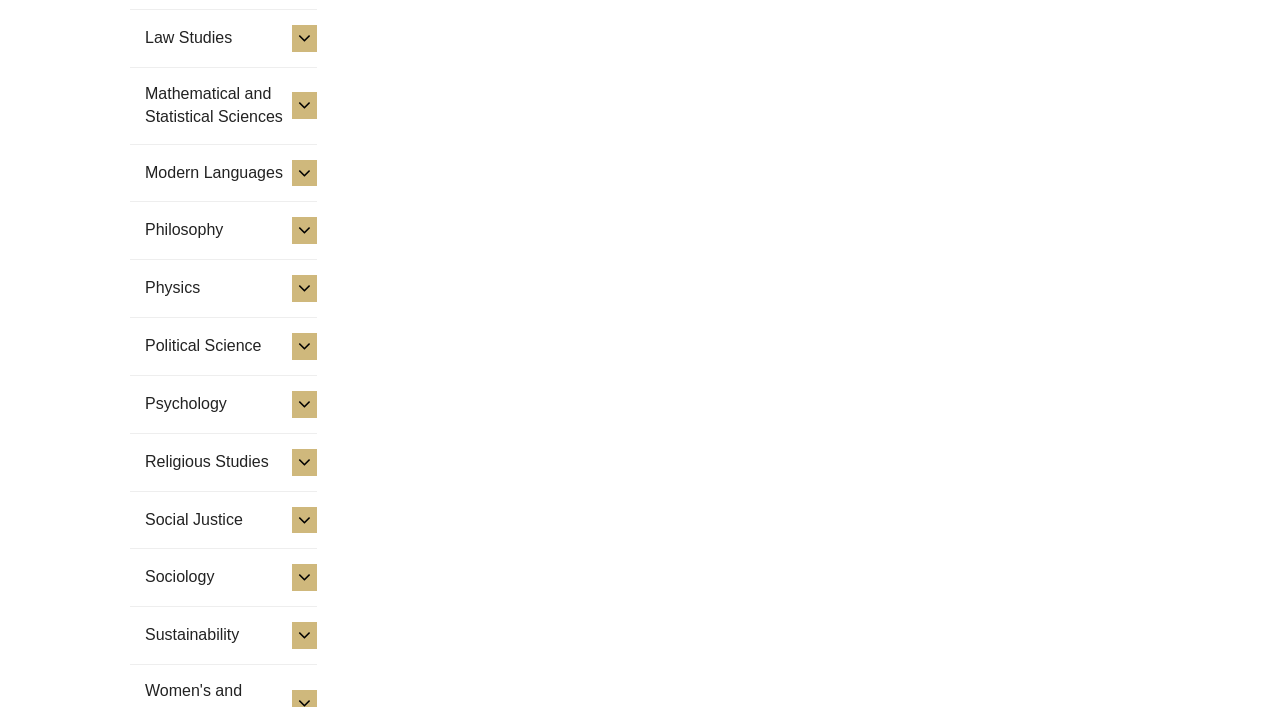Could you locate the bounding box coordinates for the section that should be clicked to accomplish this task: "Toggle Philosophy".

[0.228, 0.308, 0.248, 0.345]